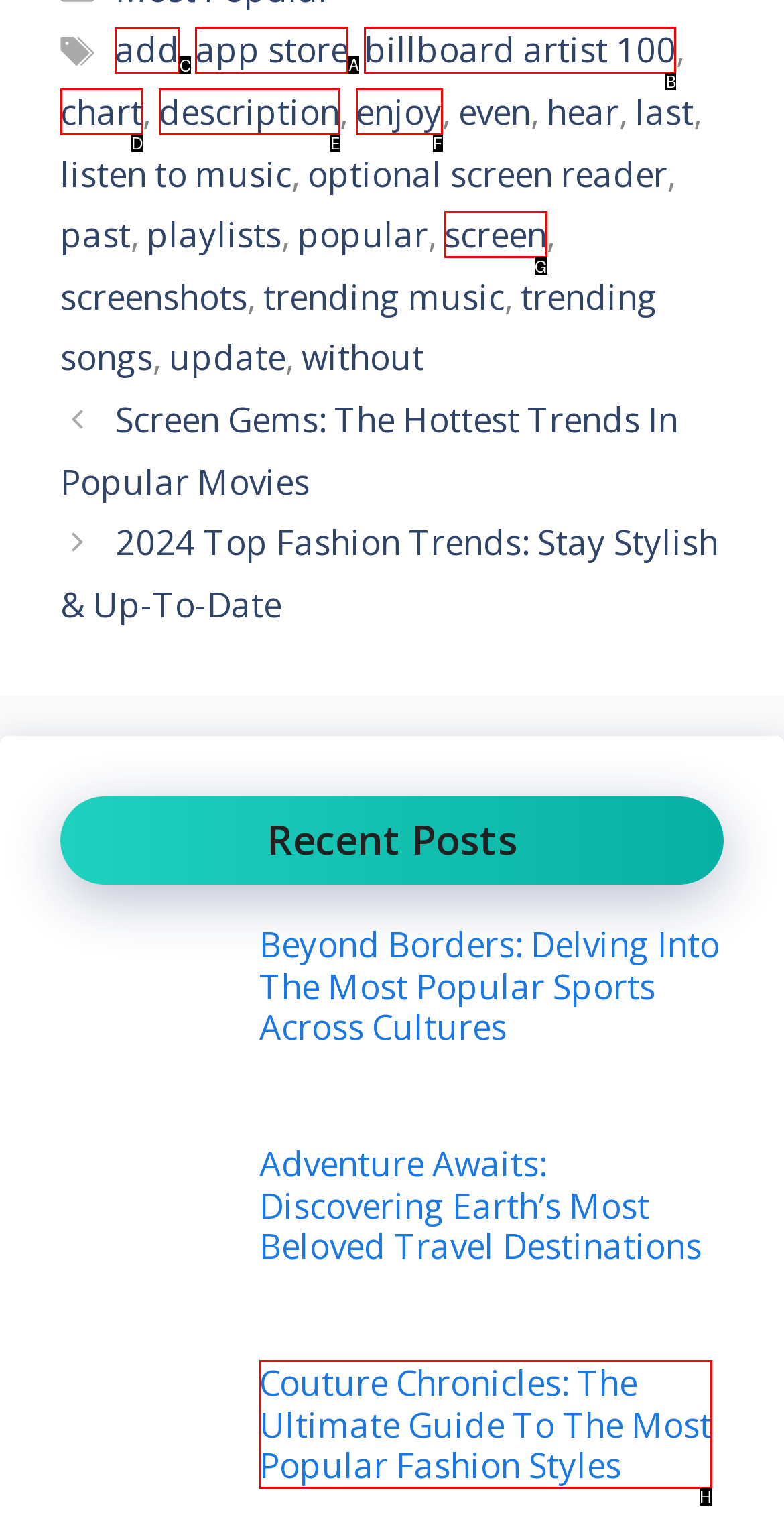Indicate the UI element to click to perform the task: click on the 'add' link. Reply with the letter corresponding to the chosen element.

C